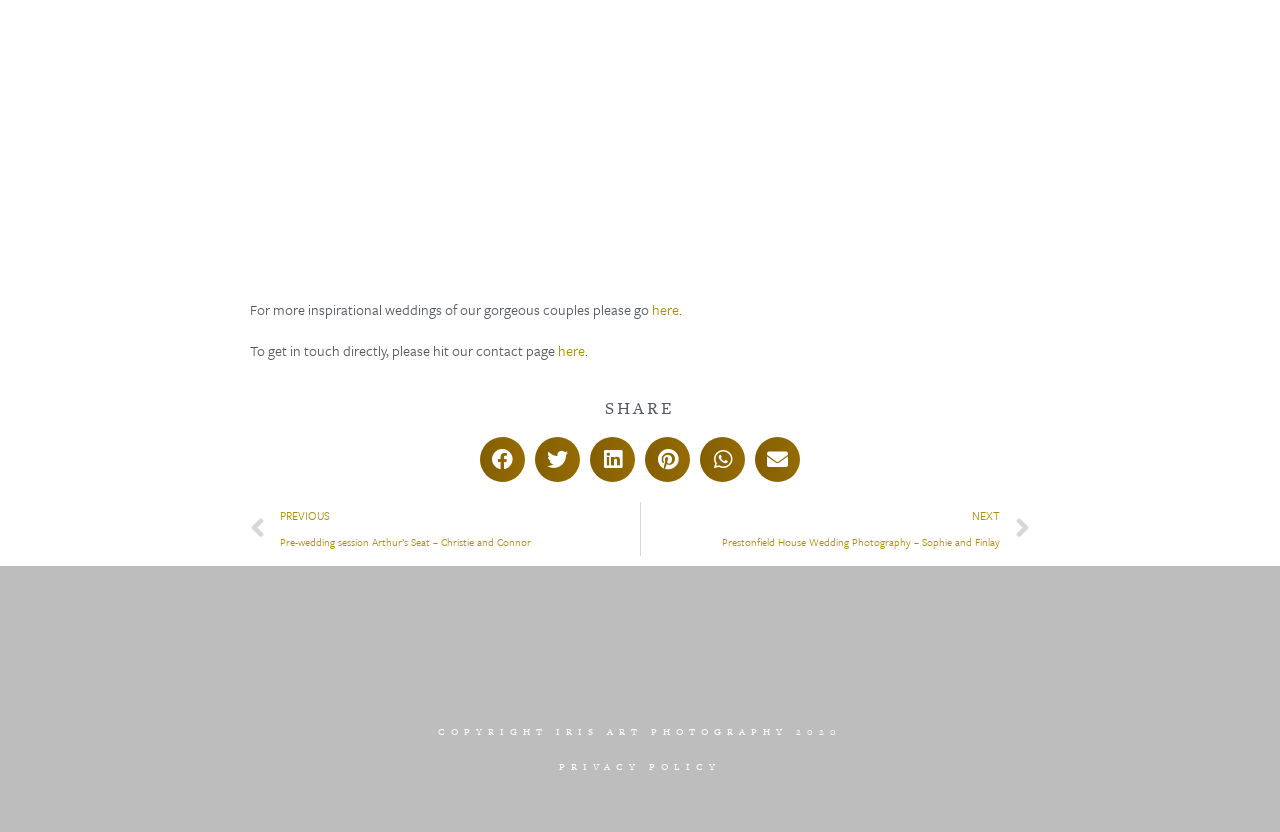Respond to the question below with a single word or phrase:
What is the name of the photography studio?

Iris Art Photography